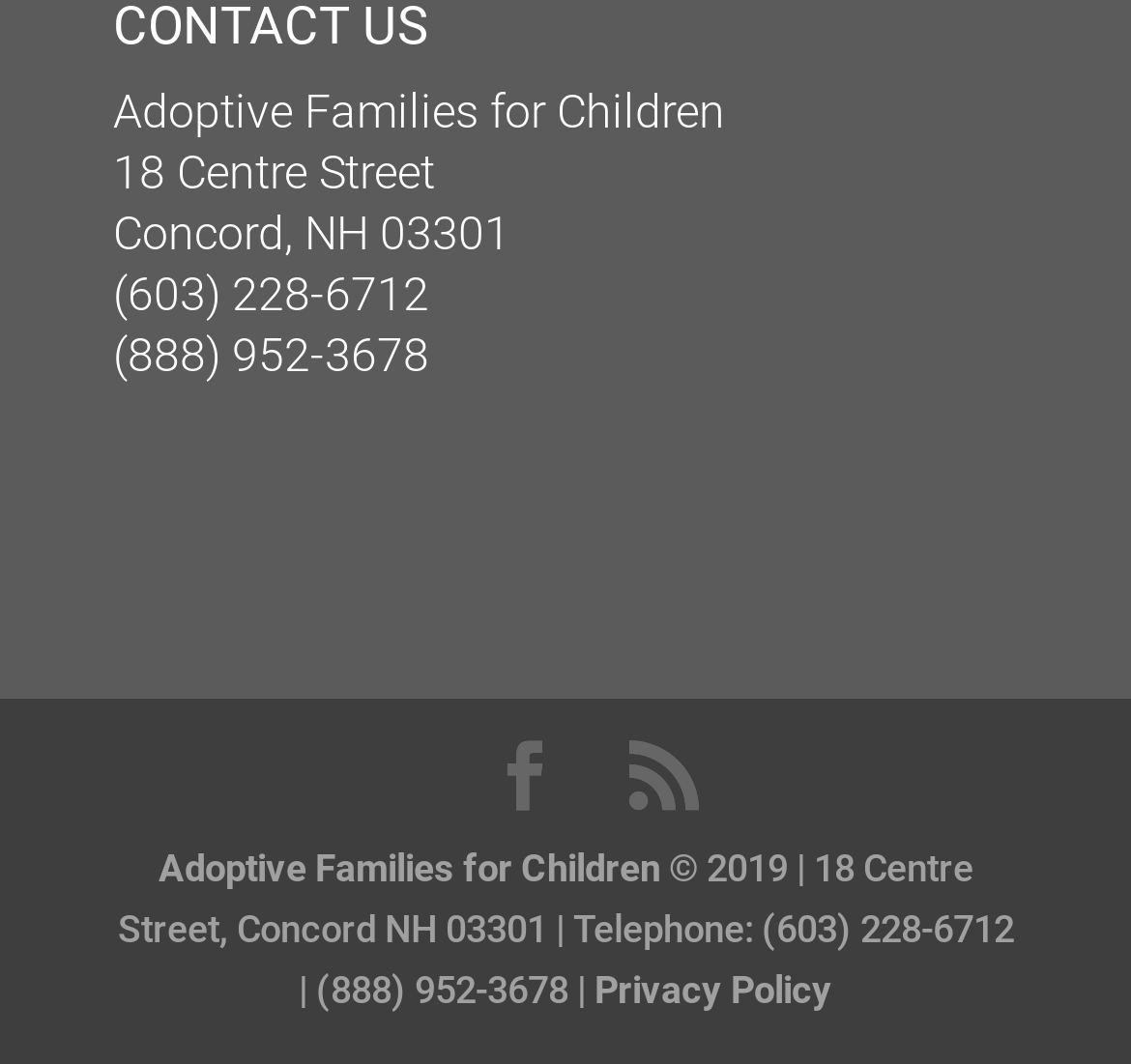Provide your answer to the question using just one word or phrase: What is the organization's name?

Adoptive Families for Children